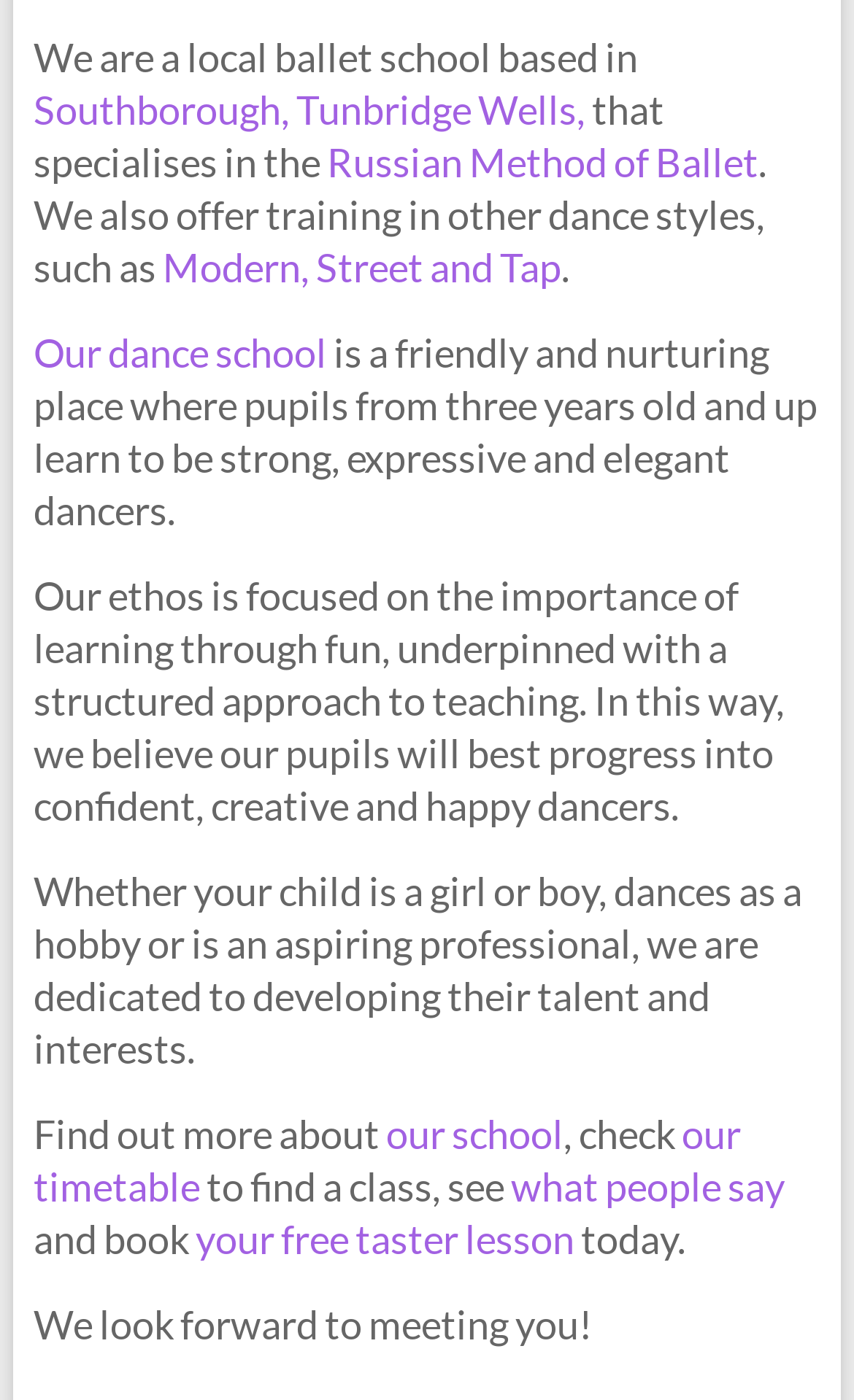What is the tone of the school's message?
Based on the image, respond with a single word or phrase.

Friendly and welcoming